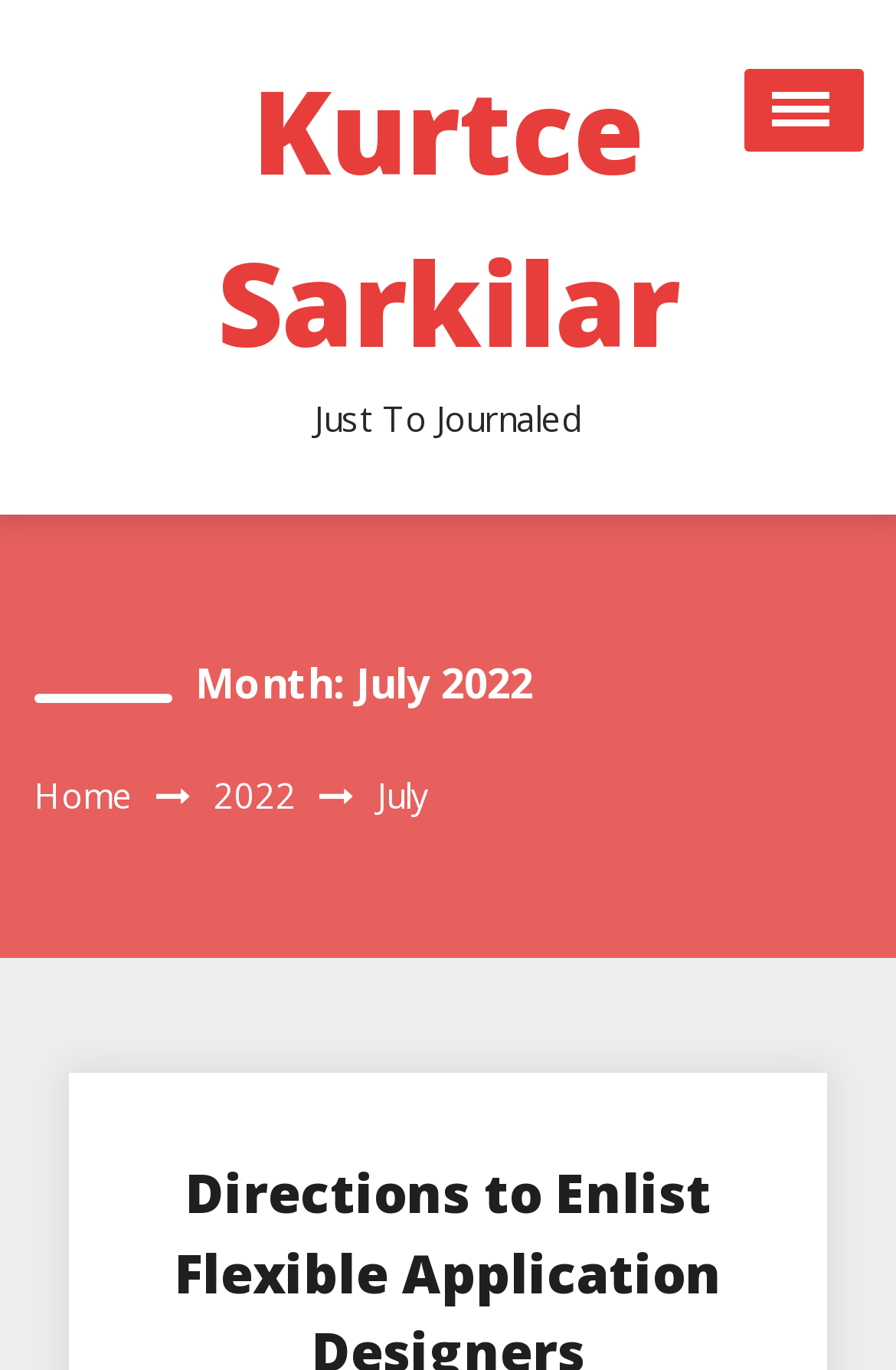What is the year mentioned?
Based on the image, provide a one-word or brief-phrase response.

2022